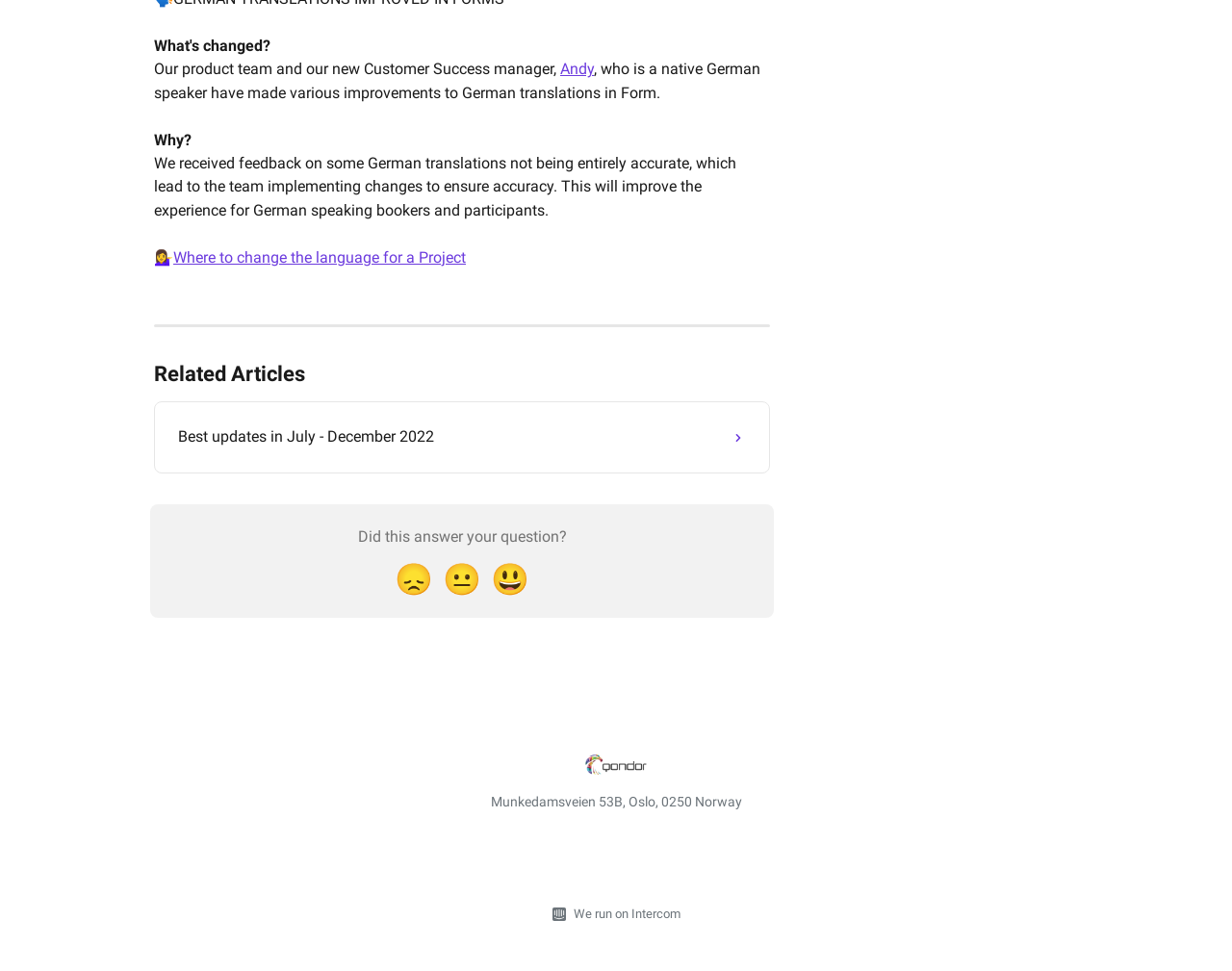Please find the bounding box coordinates in the format (top-left x, top-left y, bottom-right x, bottom-right y) for the given element description. Ensure the coordinates are floating point numbers between 0 and 1. Description: 😞

[0.316, 0.569, 0.355, 0.624]